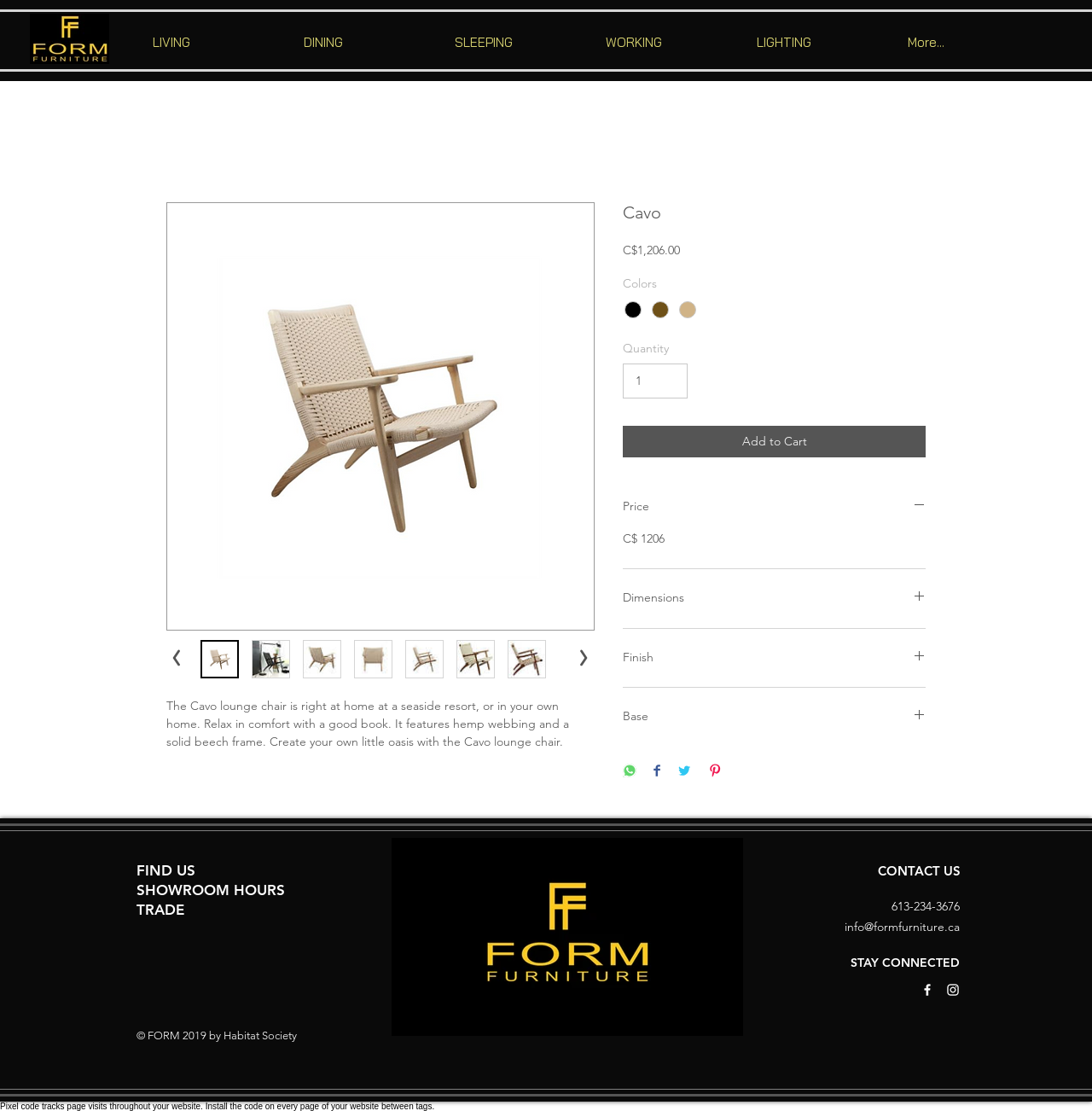Show the bounding box coordinates for the element that needs to be clicked to execute the following instruction: "Change the quantity using the spinbutton". Provide the coordinates in the form of four float numbers between 0 and 1, i.e., [left, top, right, bottom].

[0.57, 0.327, 0.63, 0.358]